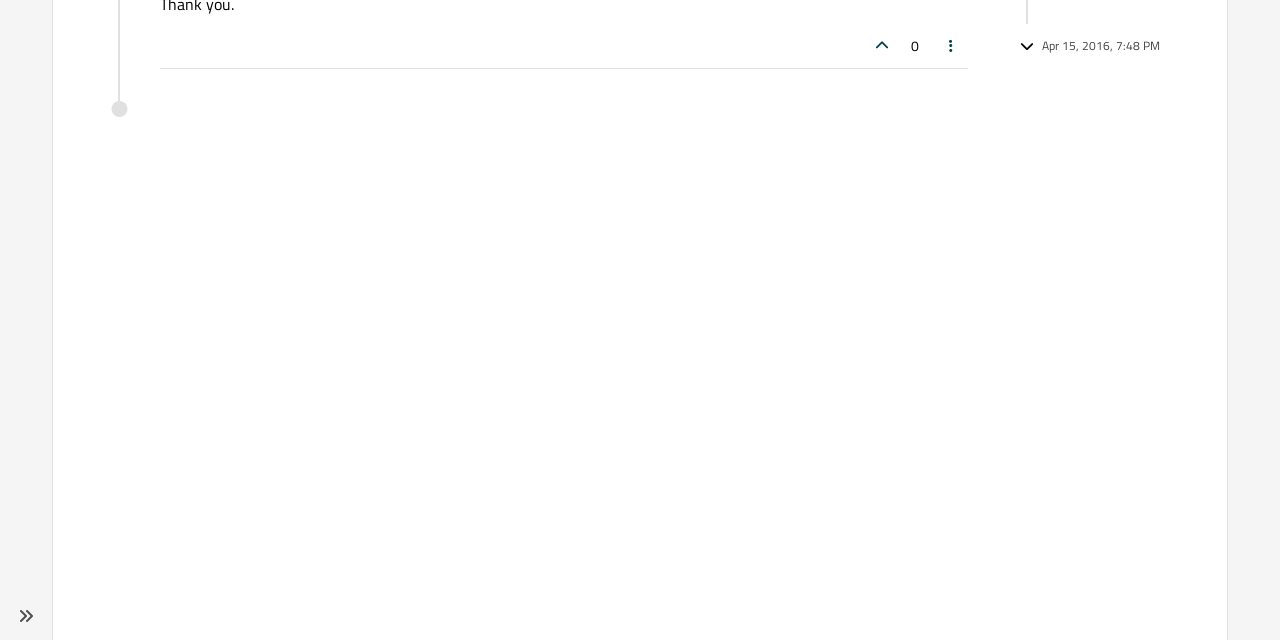Please determine the bounding box coordinates, formatted as (top-left x, top-left y, bottom-right x, bottom-right y), with all values as floating point numbers between 0 and 1. Identify the bounding box of the region described as: parent_node: 0 title="Upvote post"

[0.676, 0.05, 0.702, 0.094]